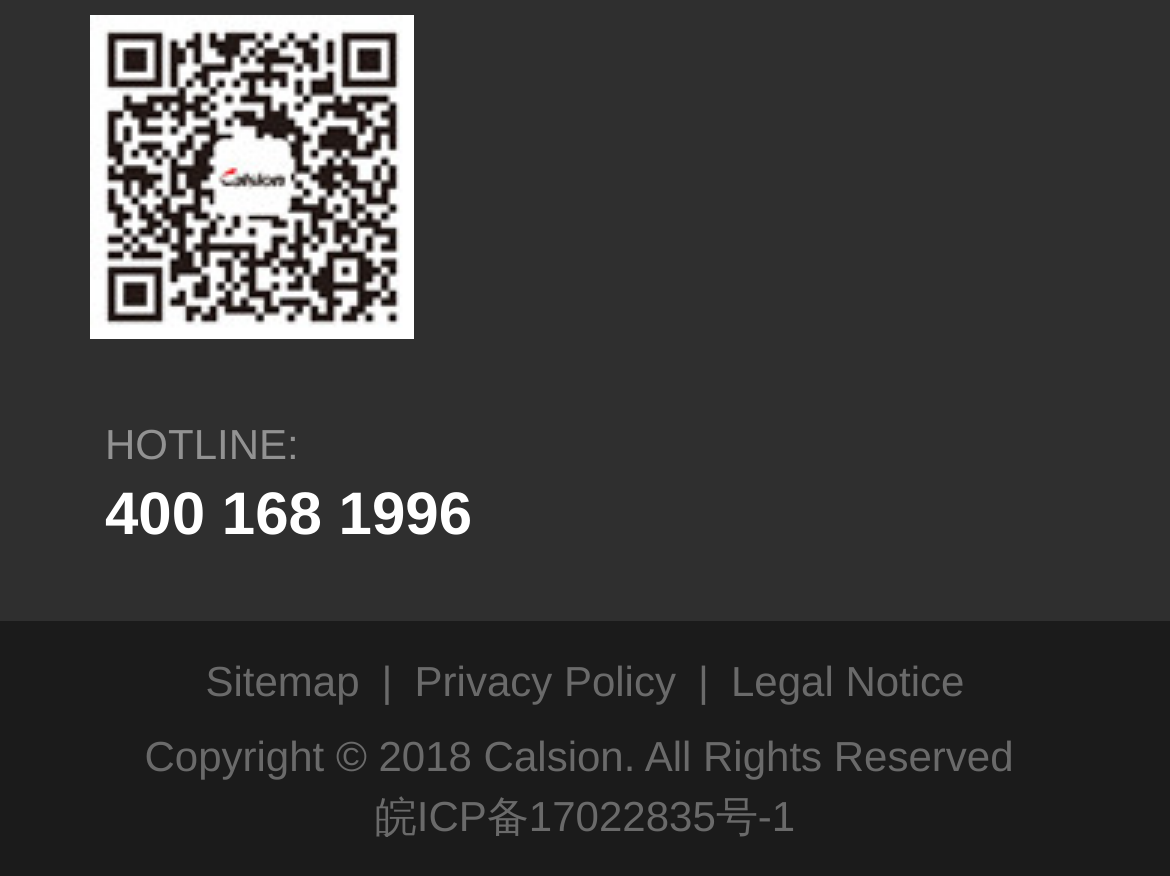Examine the screenshot and answer the question in as much detail as possible: What is the hotline number?

I found the hotline number by looking at the static text element that says 'HOTLINE:' and the adjacent static text element that displays the number '400 168 1996'.